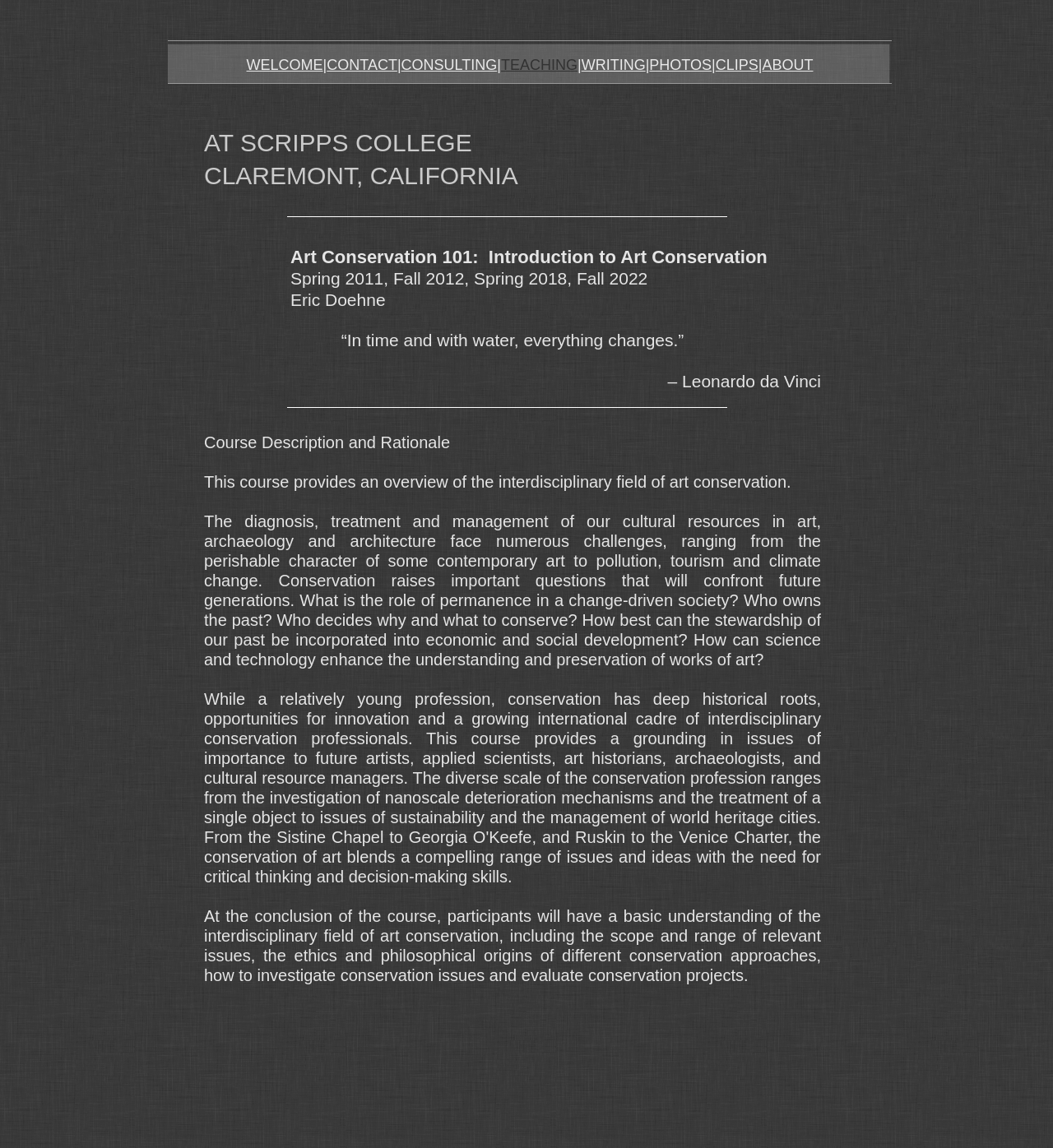Where is the course located?
Look at the screenshot and provide an in-depth answer.

The location of the course is obtained from the heading element 'CLAREMONT, CALIFORNIA' which is located below the 'AT SCRIPPS COLLEGE' heading, indicating that the course is held at Scripps College in Claremont, California.